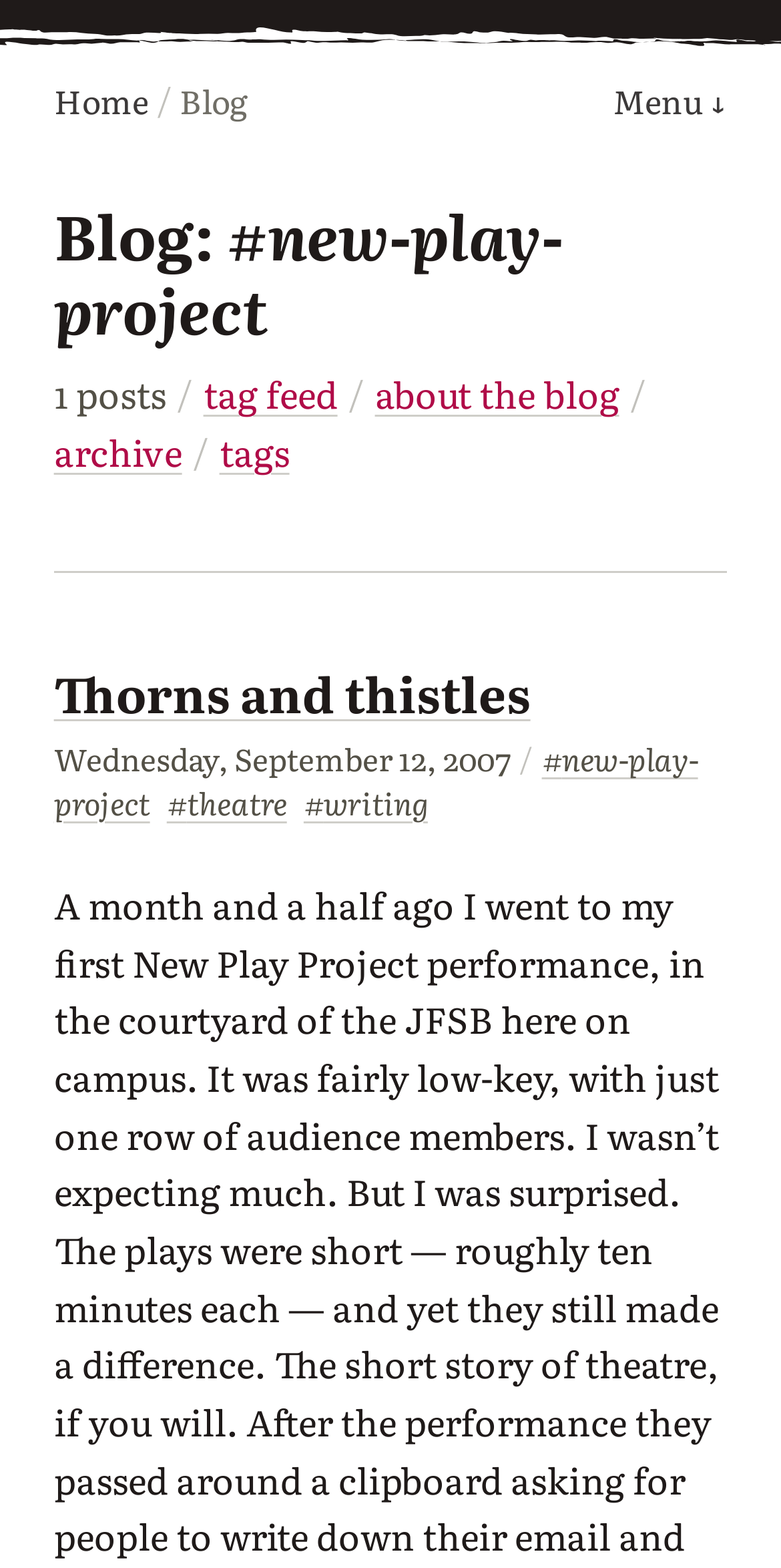Create a detailed summary of the webpage's content and design.

The webpage is the personal website of Ben Crowder, specifically the blog section. At the top left, there is a breadcrumb navigation menu with links to "Home" and "Blog", separated by a forward slash. On the top right, there is a "Menu" link with a downward arrow.

Below the breadcrumb menu, there is a header section that spans the entire width of the page. It contains a heading that reads "Blog: #new-play-project" and some additional information, including the text "1 post" and a link to a "tag feed". There are also links to "about the blog" and "archive" in this section.

Further down, there is a blog post titled "Thorns and thistles". The post title is a link, and it is followed by the date "Wednesday, September 12, 2007" and some category links, including "#new-play-project", "#theatre", and "#writing".